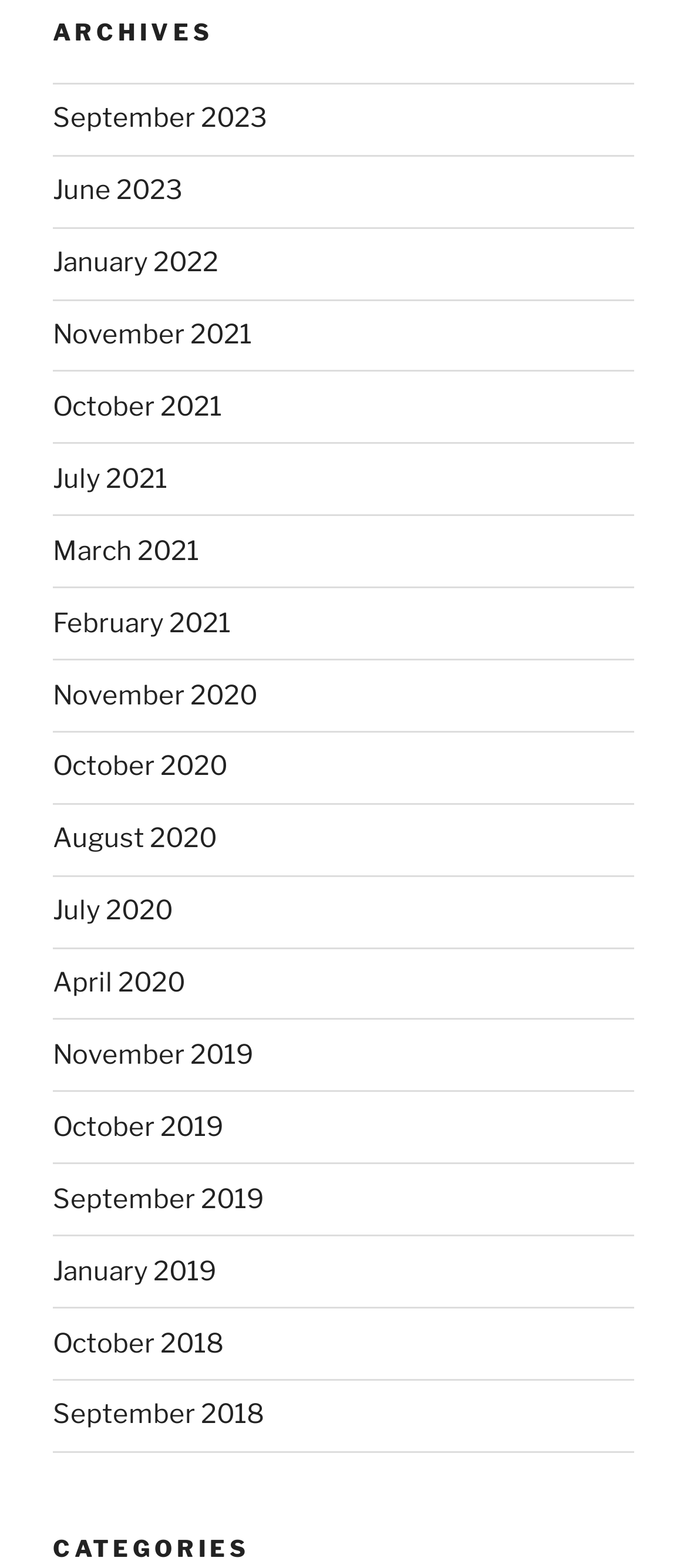Based on the element description: "January 2019", identify the UI element and provide its bounding box coordinates. Use four float numbers between 0 and 1, [left, top, right, bottom].

[0.077, 0.8, 0.315, 0.821]